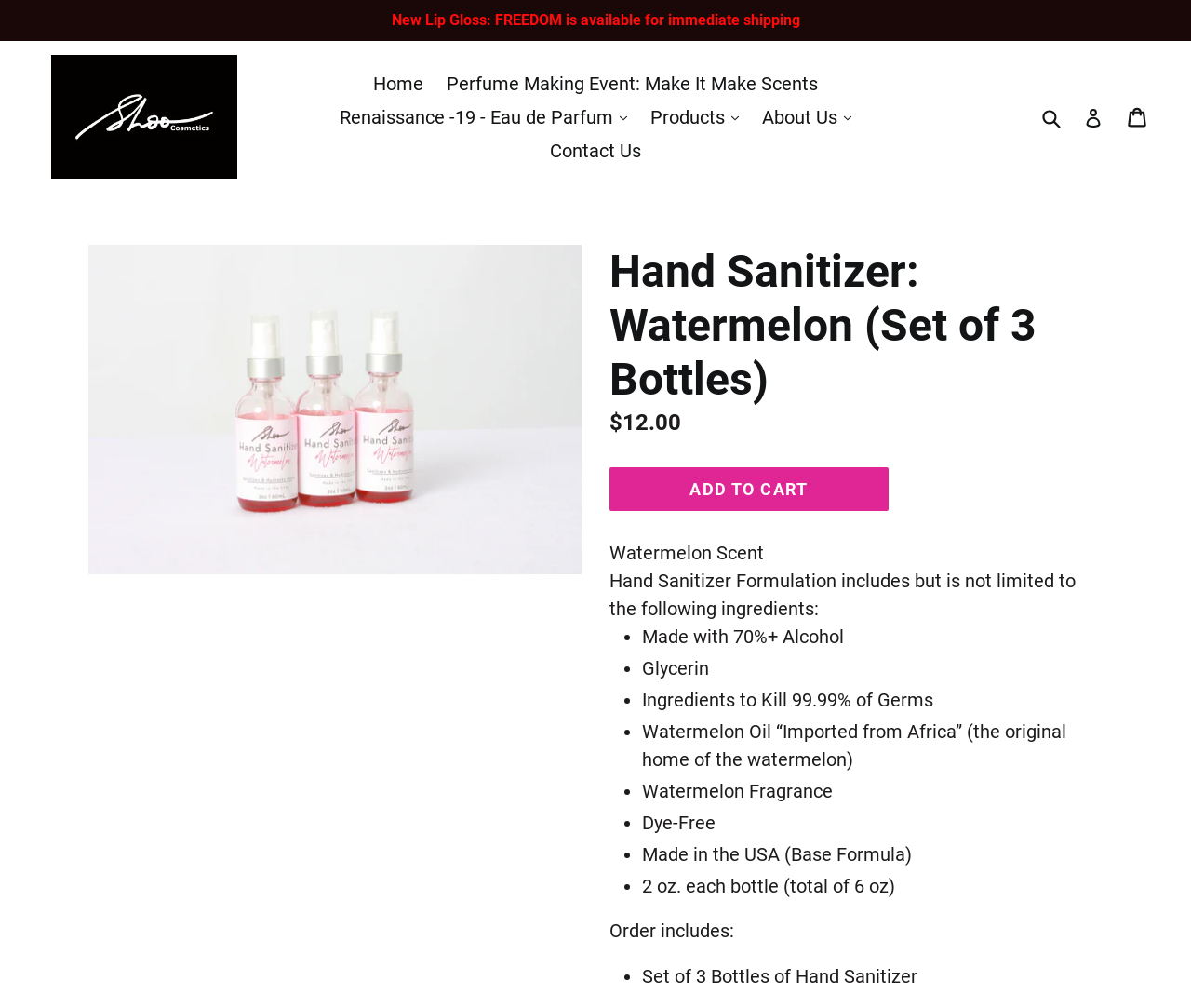Identify the bounding box coordinates of the element that should be clicked to fulfill this task: "Learn more about perfume making event". The coordinates should be provided as four float numbers between 0 and 1, i.e., [left, top, right, bottom].

[0.367, 0.066, 0.695, 0.099]